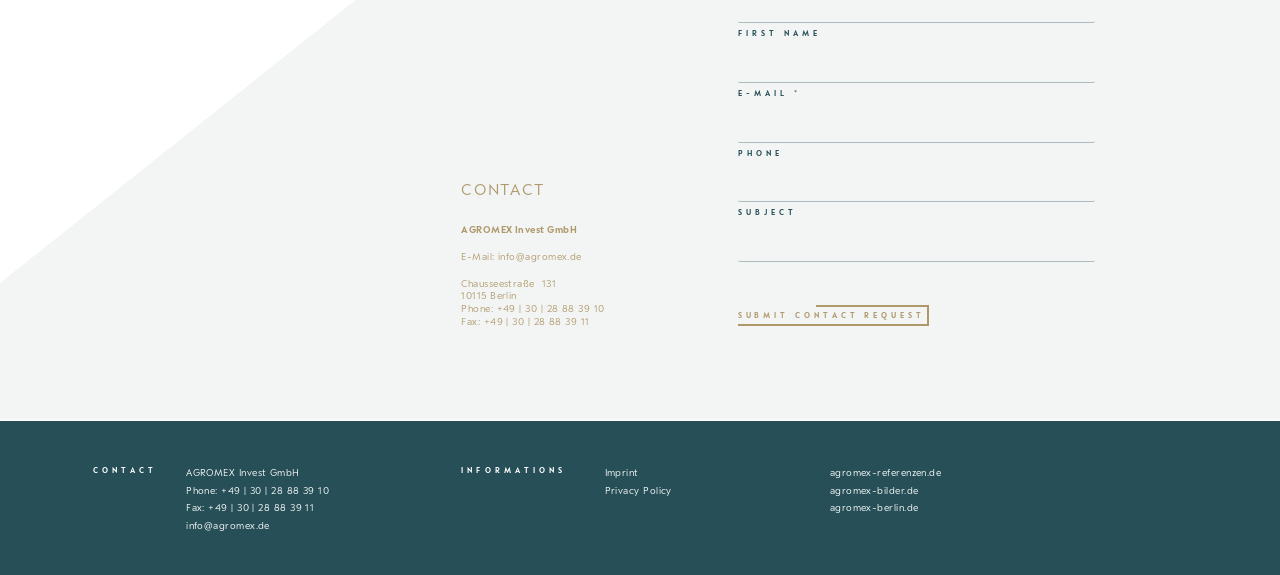Pinpoint the bounding box coordinates of the element that must be clicked to accomplish the following instruction: "Enter first name". The coordinates should be in the format of four float numbers between 0 and 1, i.e., [left, top, right, bottom].

[0.576, 0.078, 0.855, 0.144]